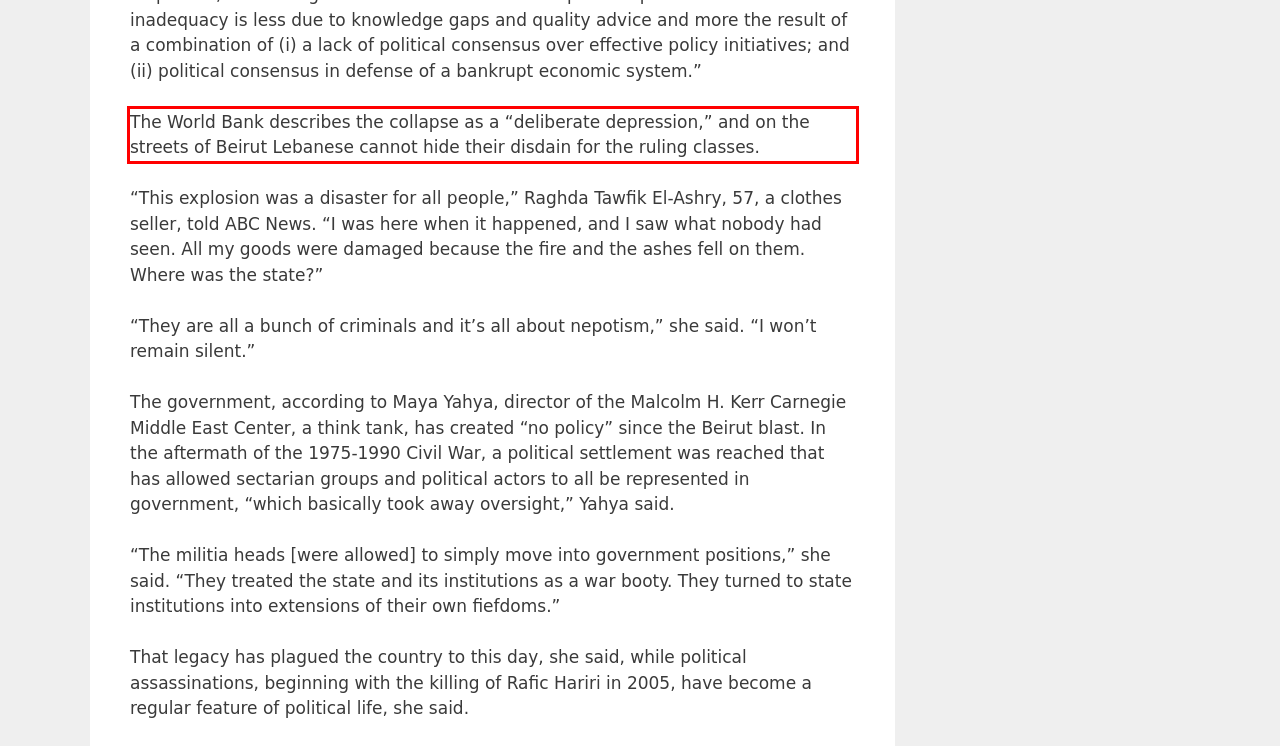Please analyze the provided webpage screenshot and perform OCR to extract the text content from the red rectangle bounding box.

The World Bank describes the collapse as a “deliberate depression,” and on the streets of Beirut Lebanese cannot hide their disdain for the ruling classes.